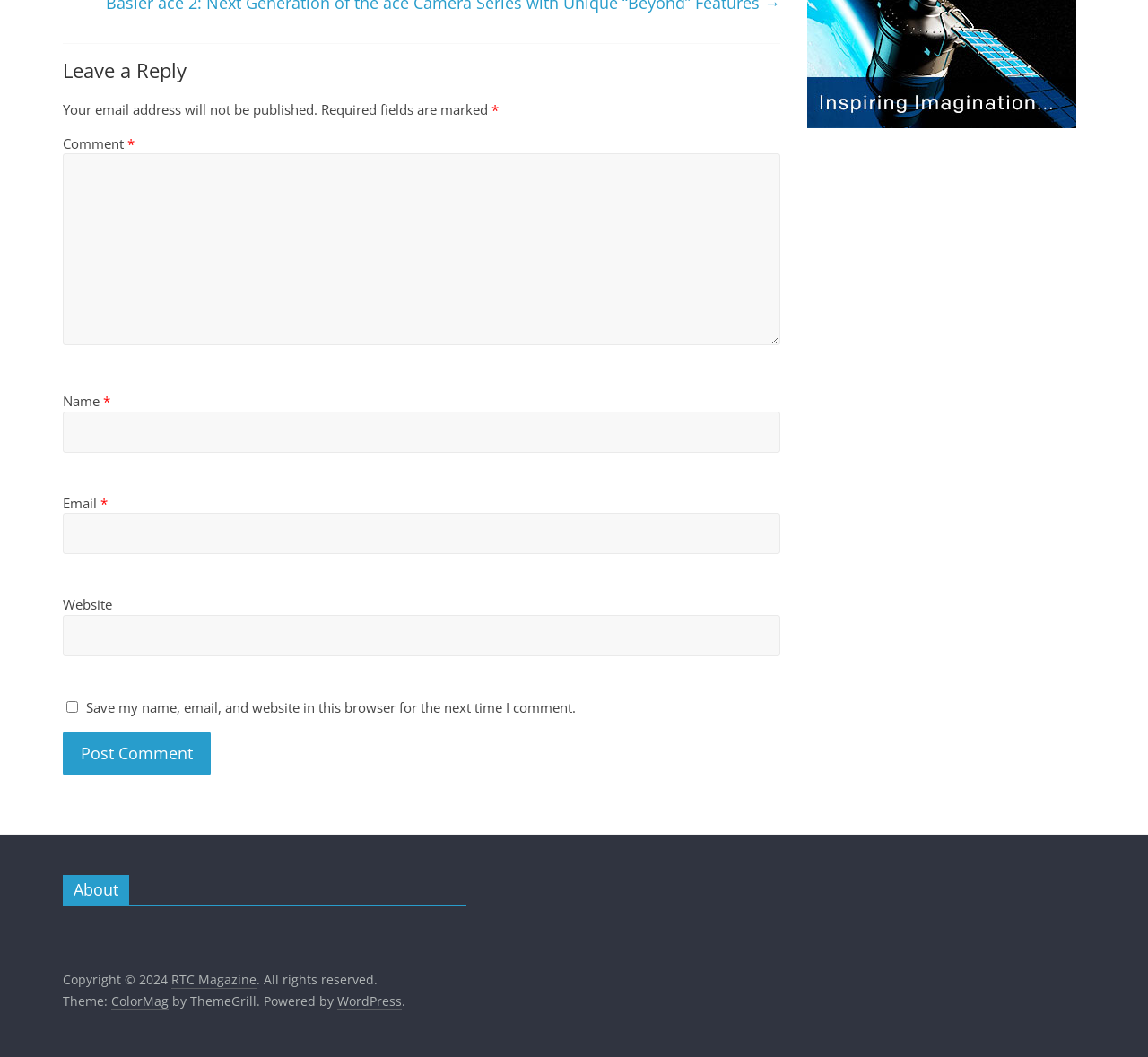Find the bounding box coordinates for the area that must be clicked to perform this action: "Enter a comment".

[0.055, 0.145, 0.68, 0.327]